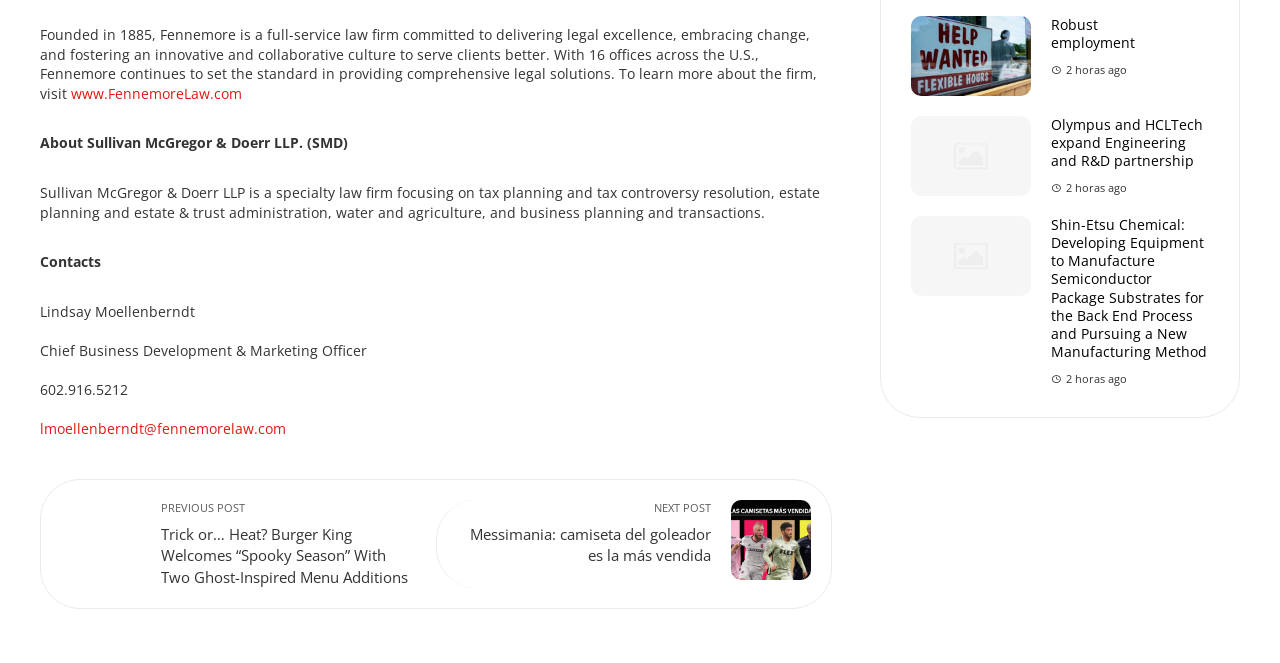Provide the bounding box coordinates of the UI element that matches the description: "lmoellenberndt@fennemorelaw.com".

[0.031, 0.633, 0.223, 0.661]